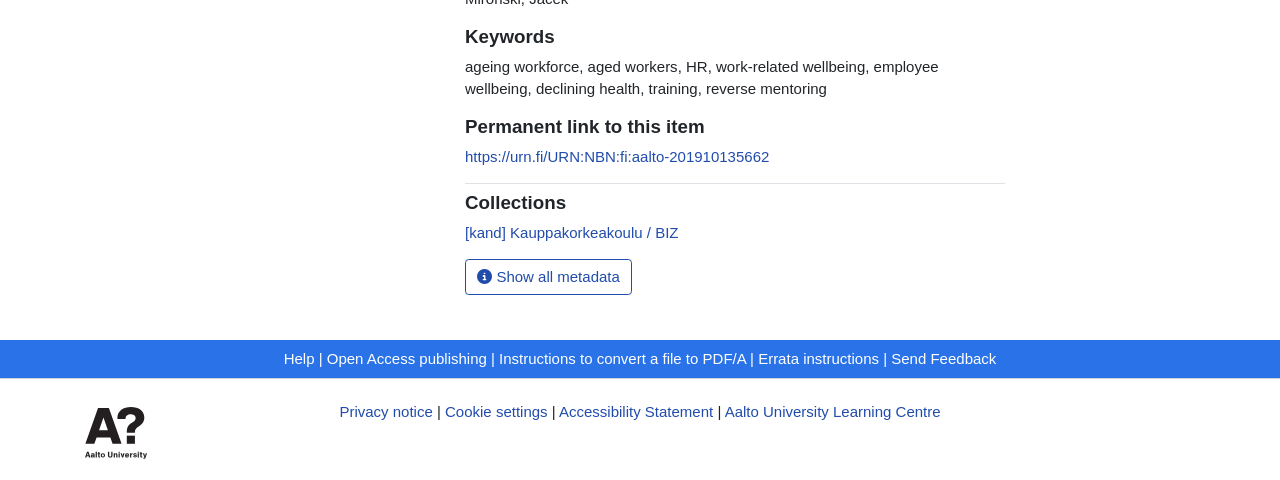Given the element description: "Show all metadata", predict the bounding box coordinates of this UI element. The coordinates must be four float numbers between 0 and 1, given as [left, top, right, bottom].

[0.363, 0.54, 0.494, 0.615]